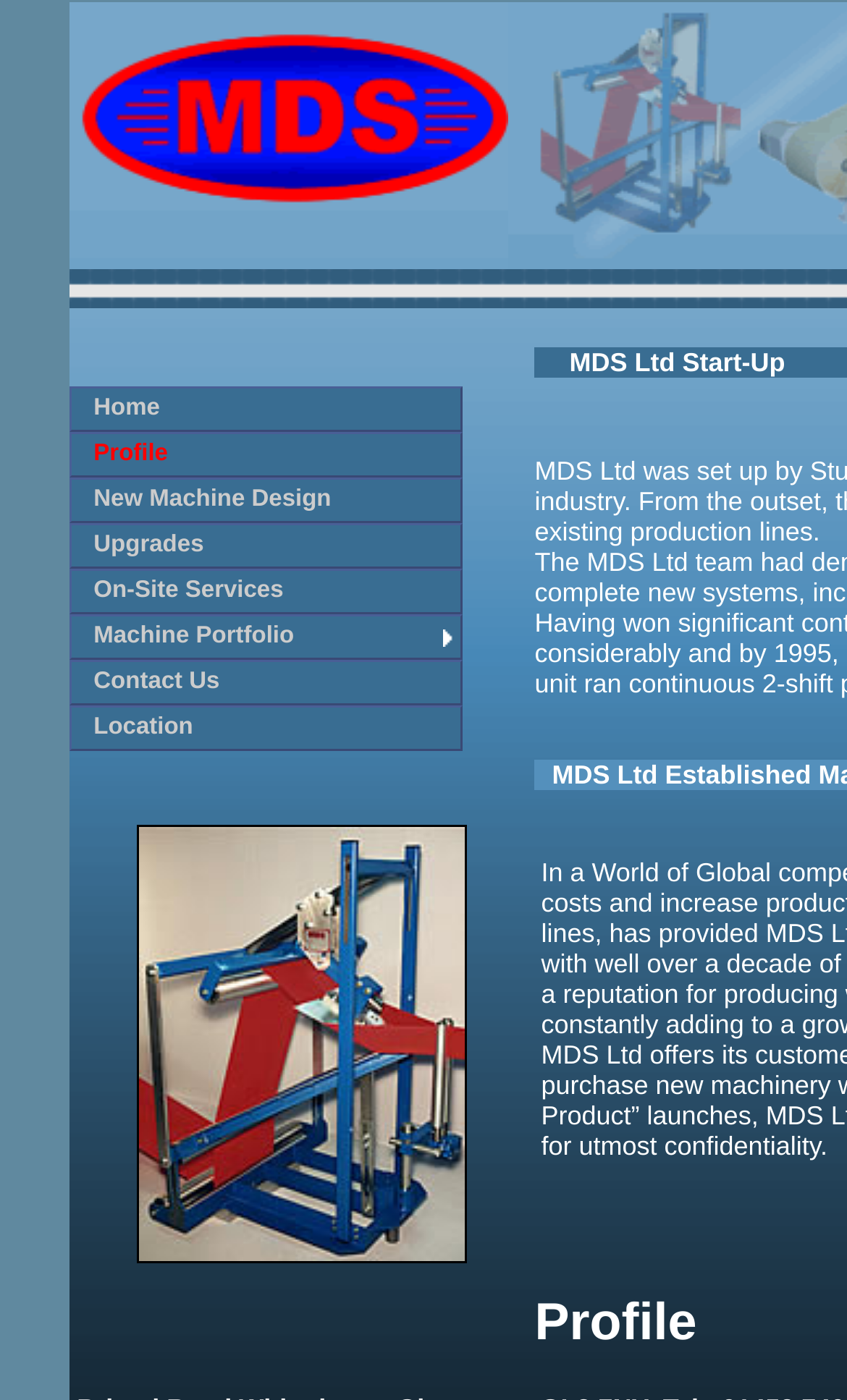Identify the coordinates of the bounding box for the element described below: "New Machine Design". Return the coordinates as four float numbers between 0 and 1: [left, top, right, bottom].

[0.082, 0.341, 0.546, 0.374]